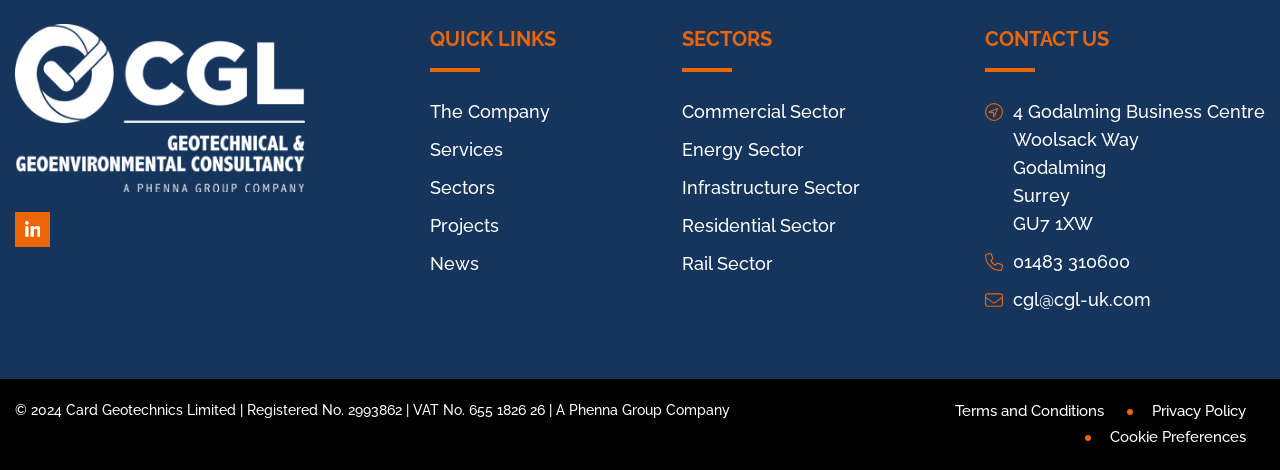What sectors does the company operate in?
Based on the image, answer the question with a single word or brief phrase.

Commercial, Energy, Infrastructure, Residential, Rail